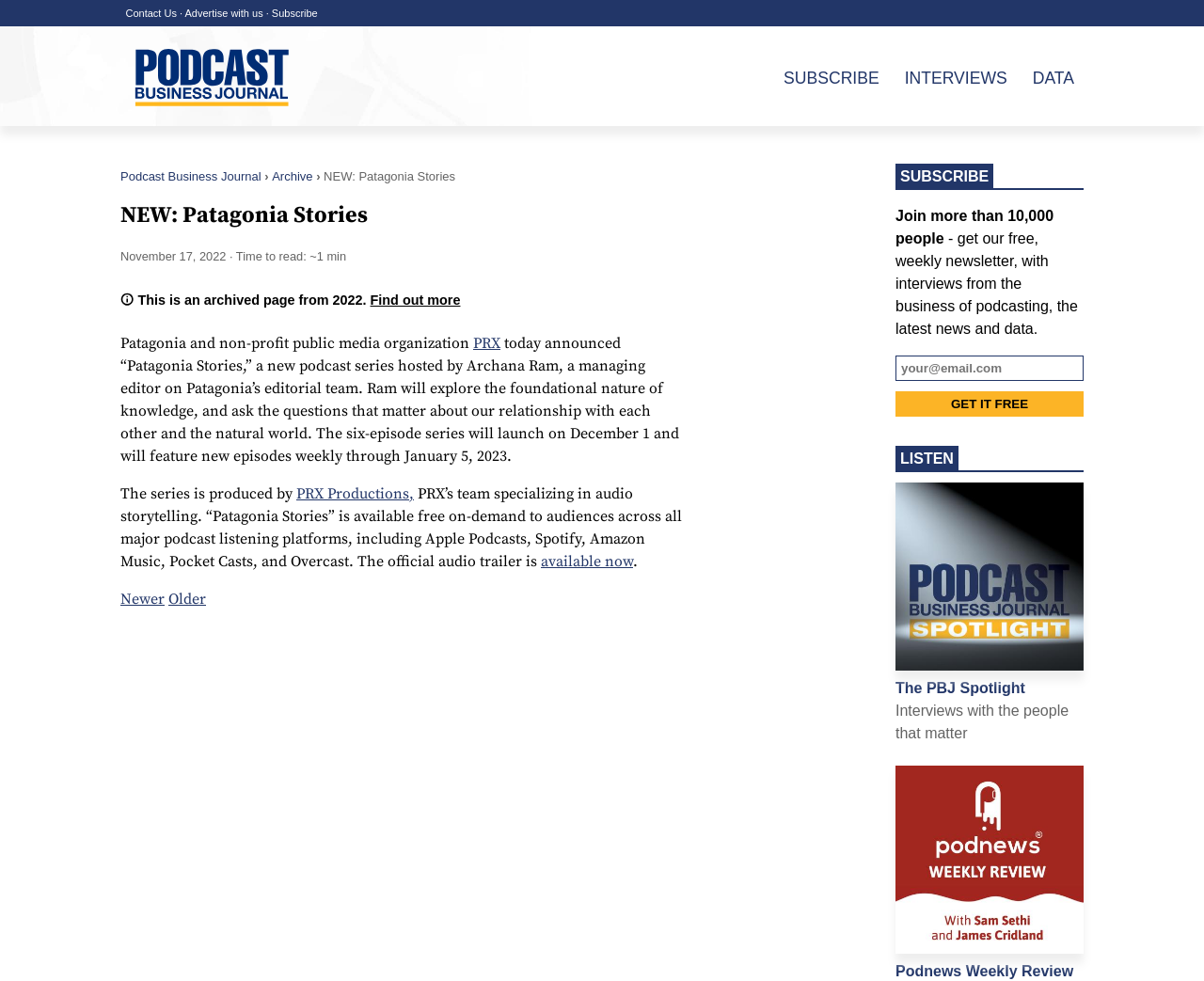What is the name of the podcast series?
Please provide an in-depth and detailed response to the question.

The name of the podcast series is mentioned in the article as 'Patagonia Stories', which is hosted by Archana Ram and explores the foundational nature of knowledge and our relationship with each other and the natural world.